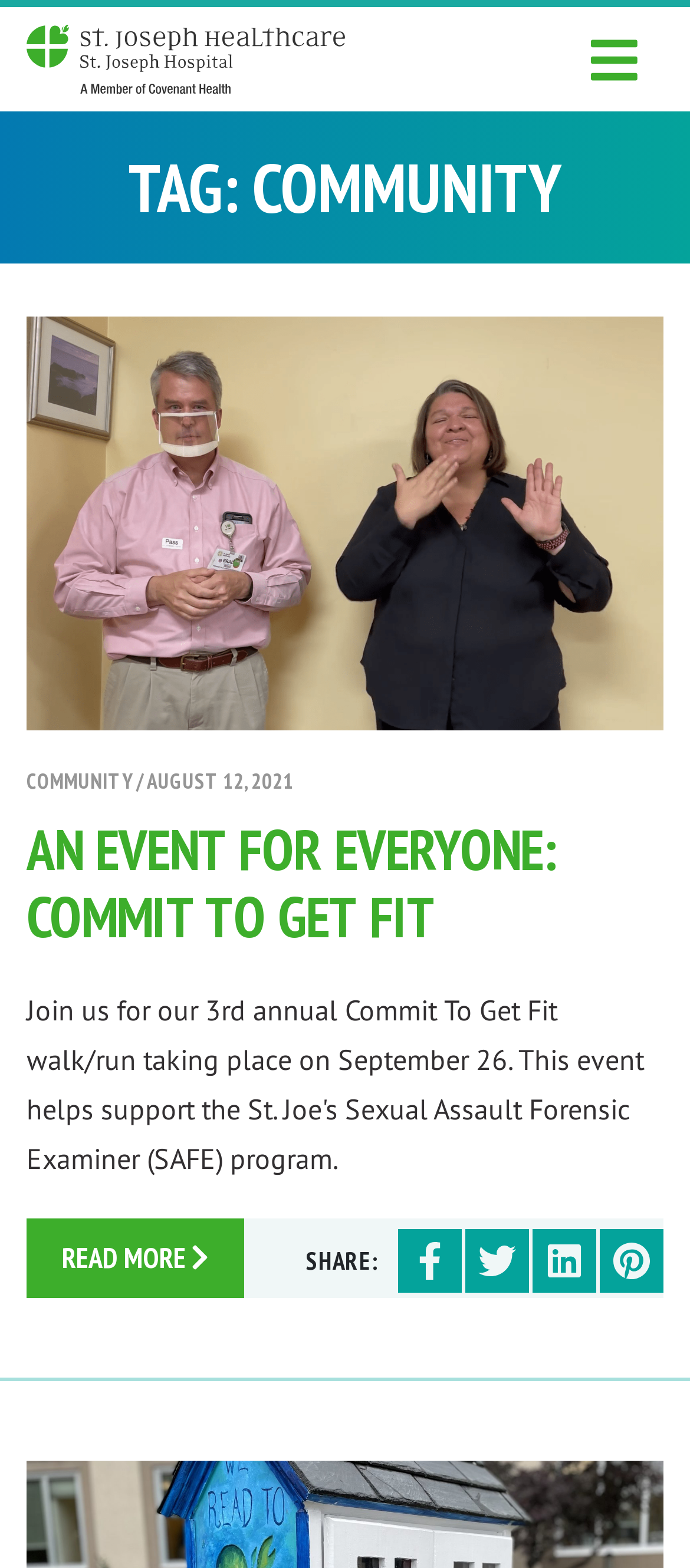Identify the bounding box coordinates for the UI element mentioned here: "Community,". Provide the coordinates as four float values between 0 and 1, i.e., [left, top, right, bottom].

[0.038, 0.489, 0.192, 0.506]